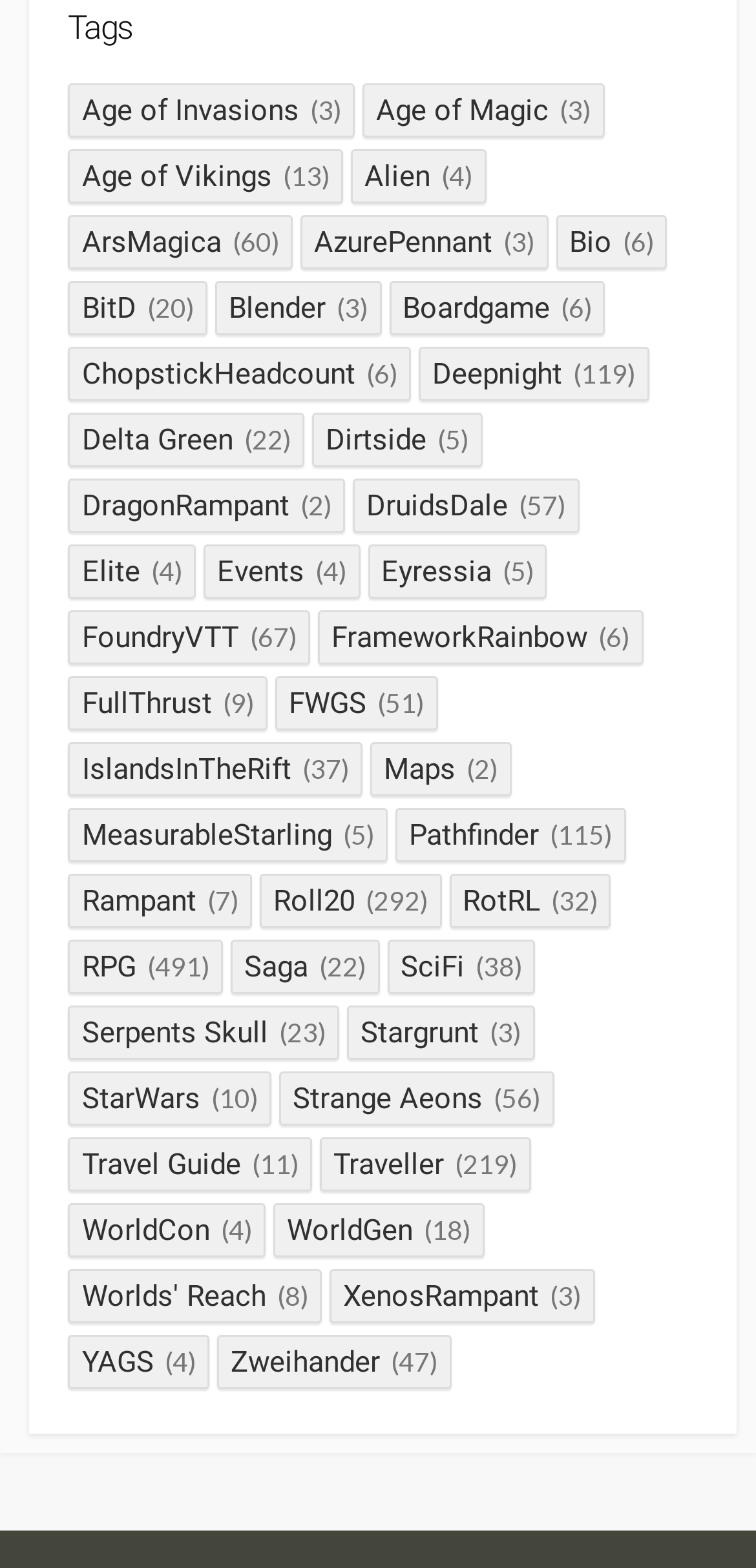What is the category with the most items?
Analyze the screenshot and provide a detailed answer to the question.

I scanned through the links and found that the link 'RPG' has the largest number of items, which is 491, as indicated by the StaticText '(491)' next to the link.